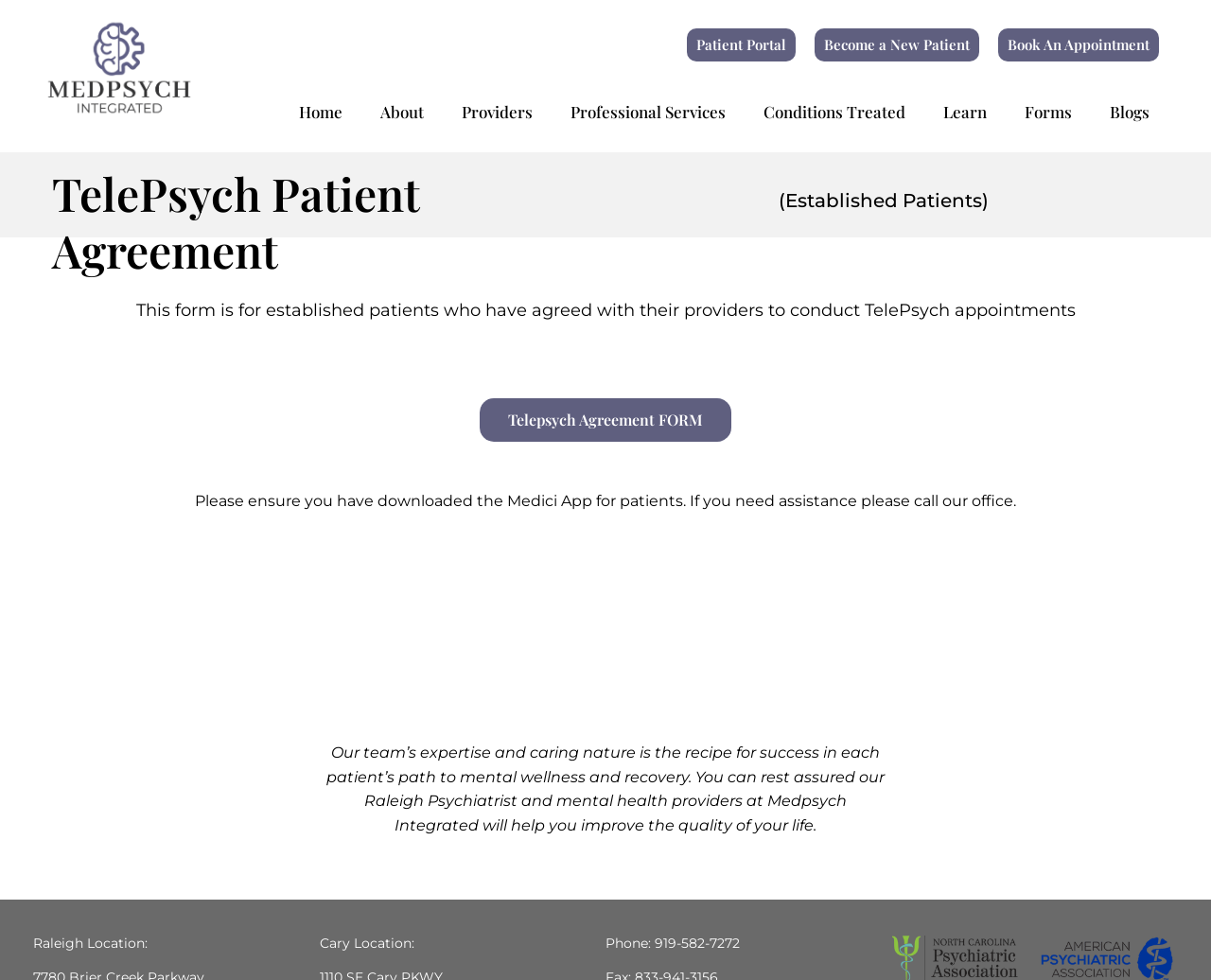Identify the bounding box coordinates of the region that needs to be clicked to carry out this instruction: "Click on About Menu Toggle". Provide these coordinates as four float numbers ranging from 0 to 1, i.e., [left, top, right, bottom].

[0.298, 0.092, 0.366, 0.136]